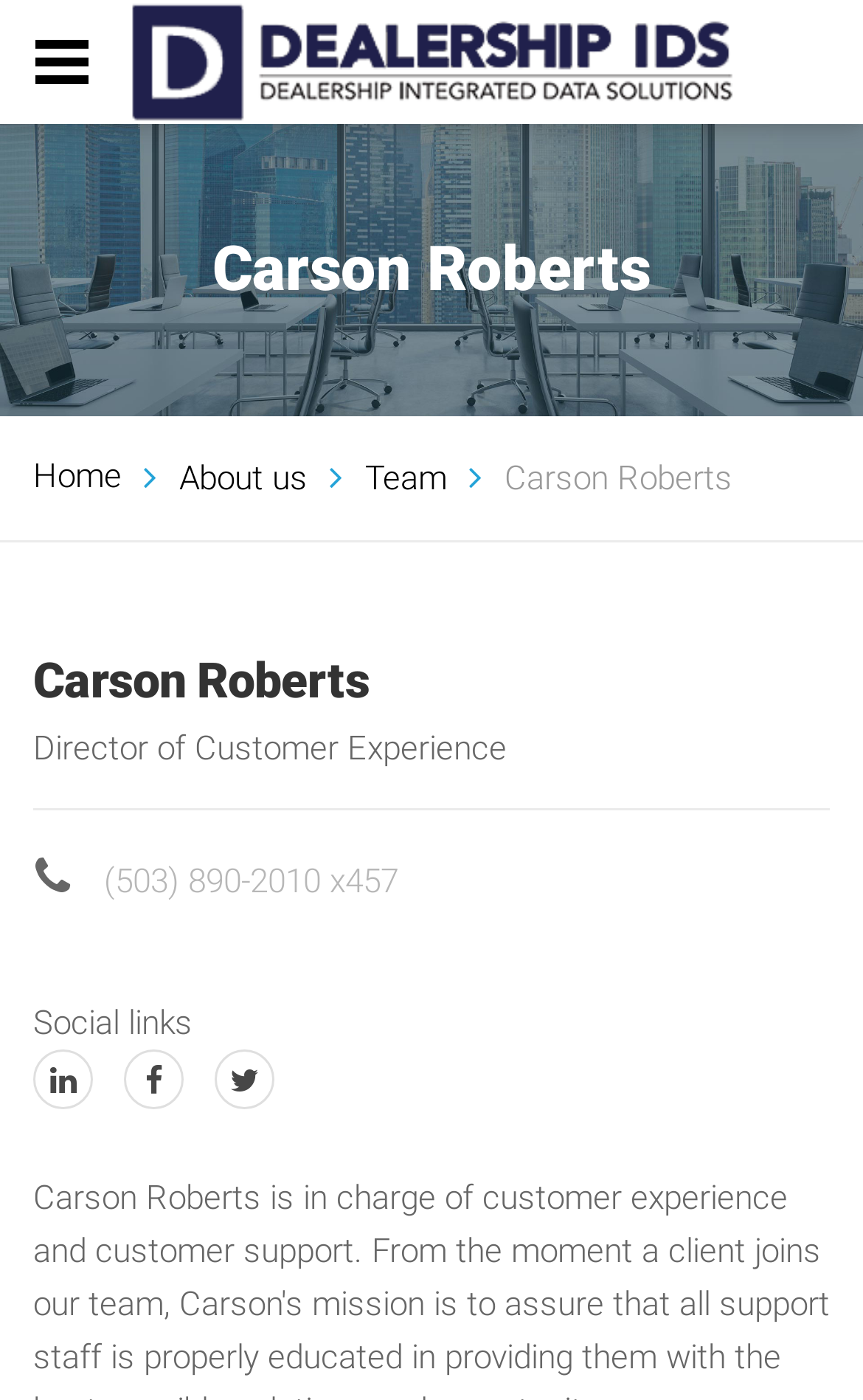Identify the bounding box for the element characterized by the following description: "(503) 890-2010 x457".

[0.121, 0.61, 0.462, 0.648]